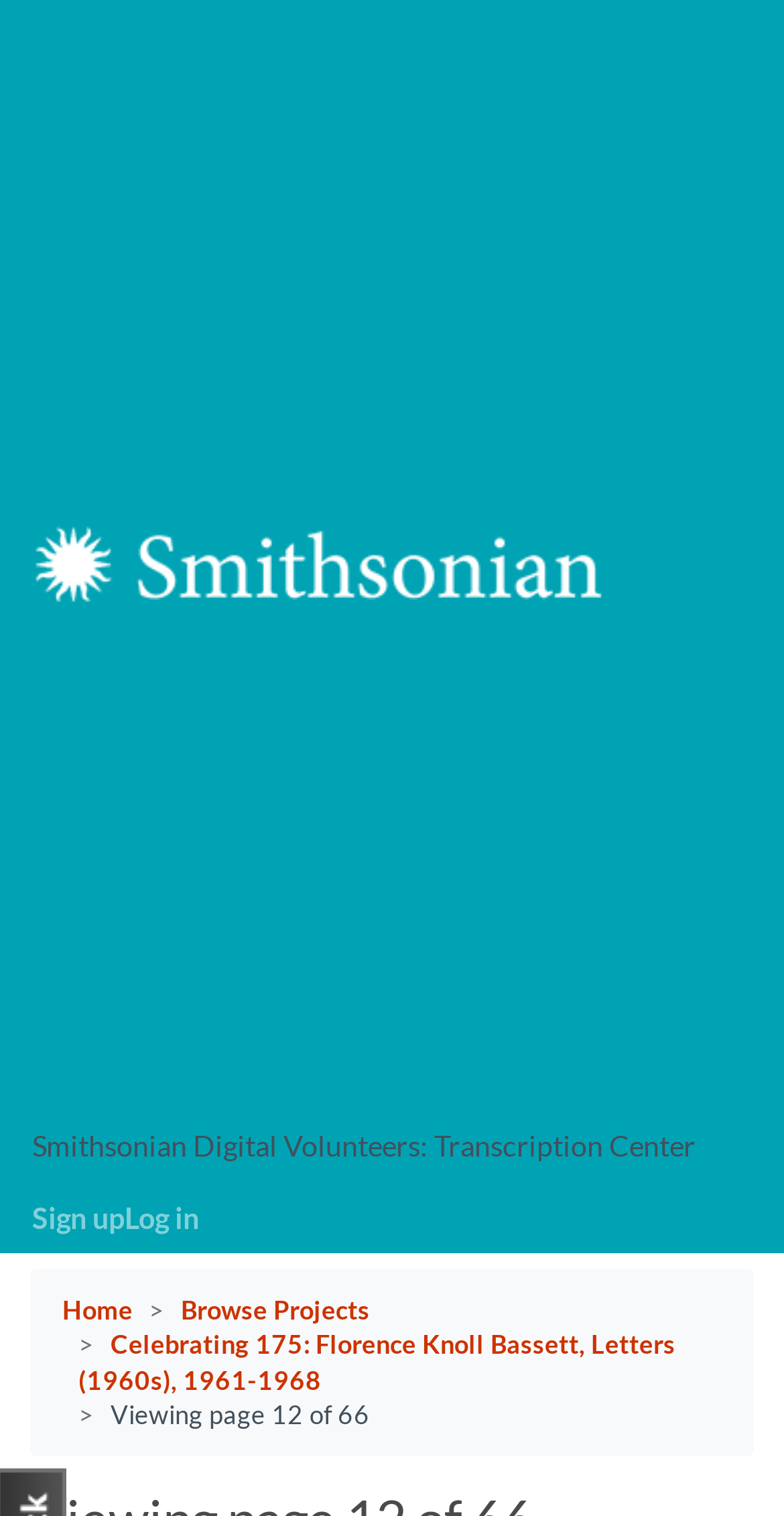Predict the bounding box of the UI element that fits this description: "Sign up".

[0.041, 0.78, 0.159, 0.827]